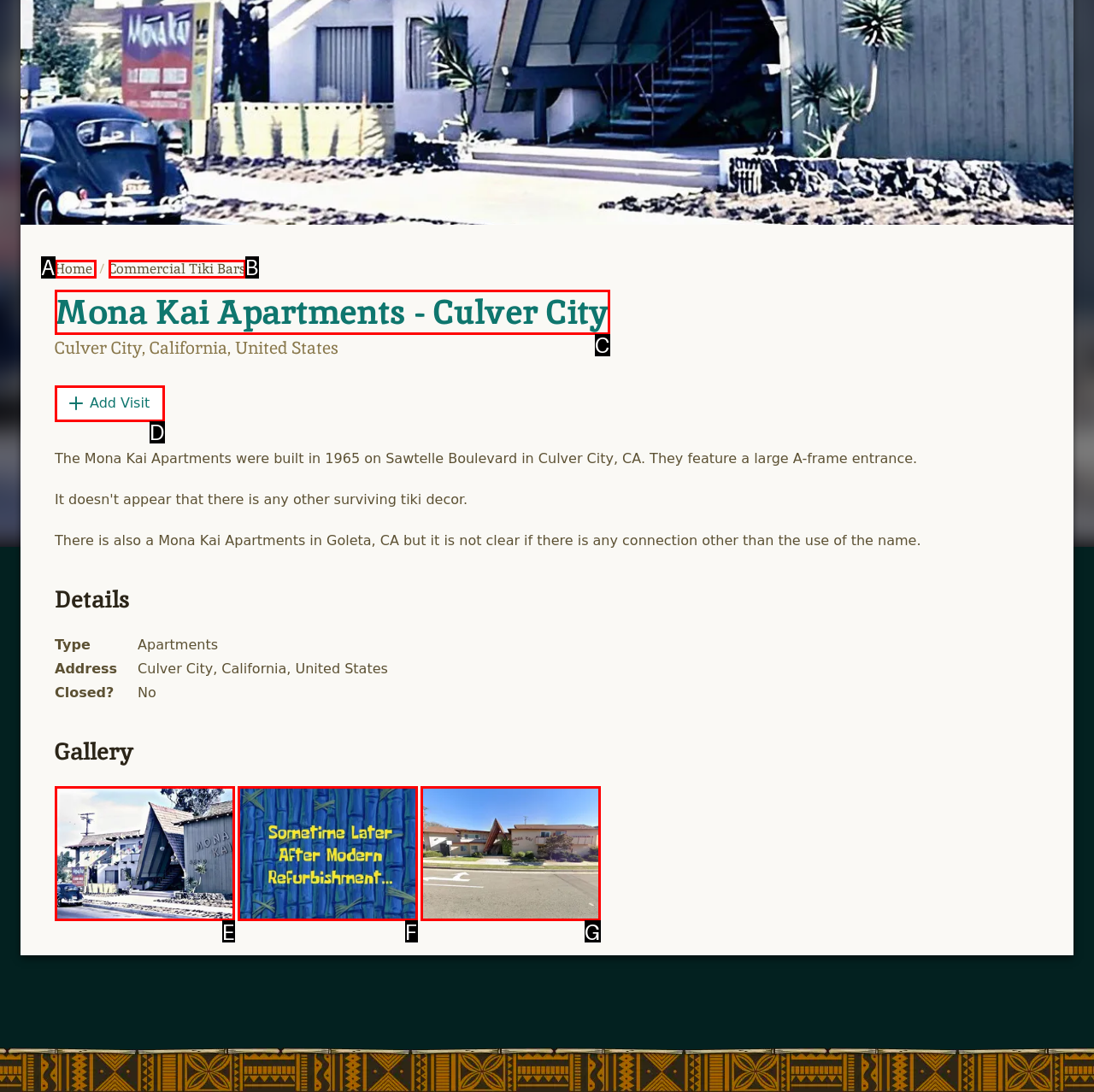Based on the description: Add Visit, find the HTML element that matches it. Provide your answer as the letter of the chosen option.

D